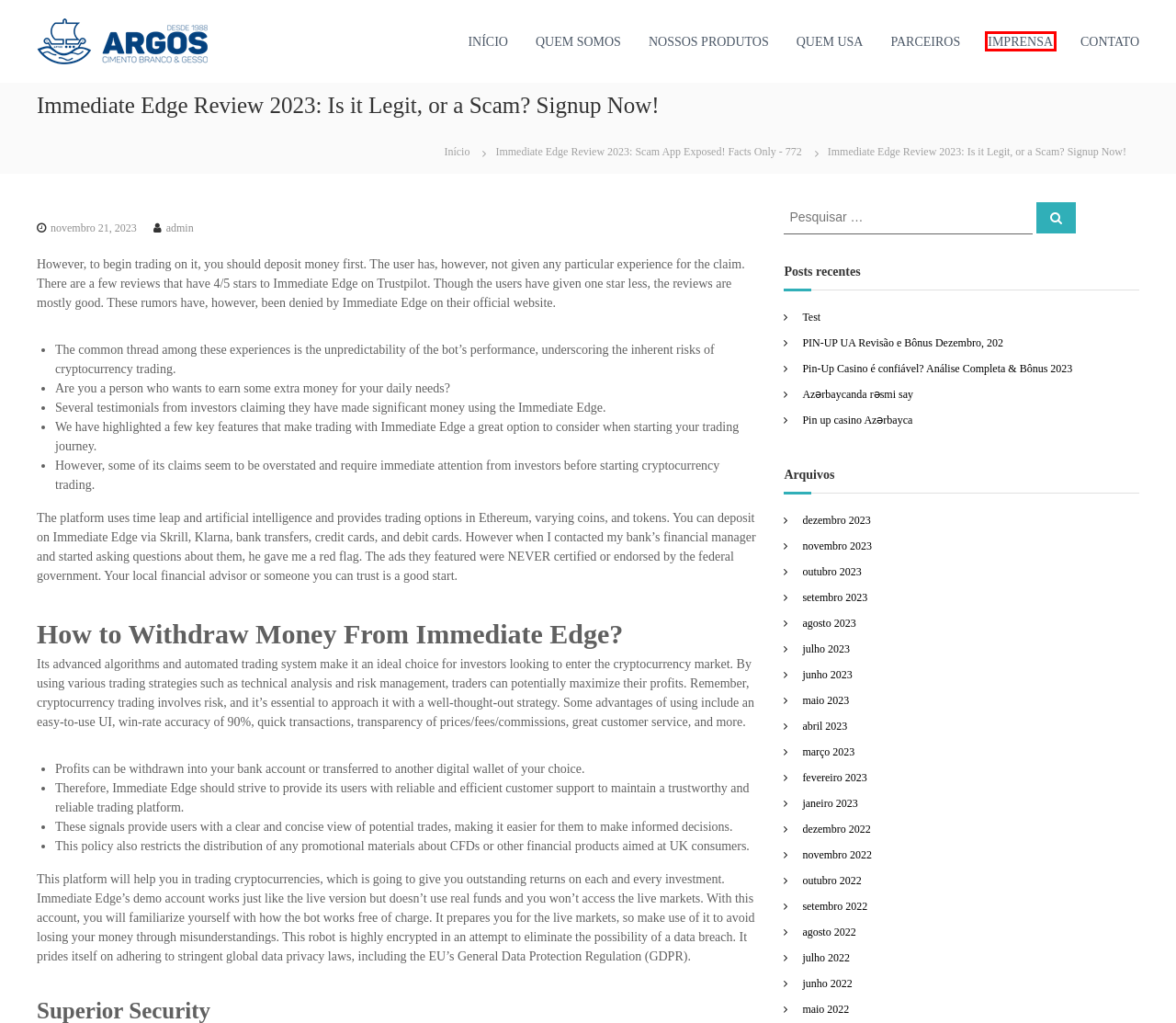You are given a screenshot of a webpage with a red bounding box around an element. Choose the most fitting webpage description for the page that appears after clicking the element within the red bounding box. Here are the candidates:
A. setembro 2023 – LPC Argos
B. IMPRENSA – LPC Argos
C. Azərbaycanda rəsmi say – LPC Argos
D. fevereiro 2023 – LPC Argos
E. junho 2023 – LPC Argos
F. NOSSOS PRODUTOS – LPC Argos
G. dezembro 2023 – LPC Argos
H. QUEM SOMOS – LPC Argos

B